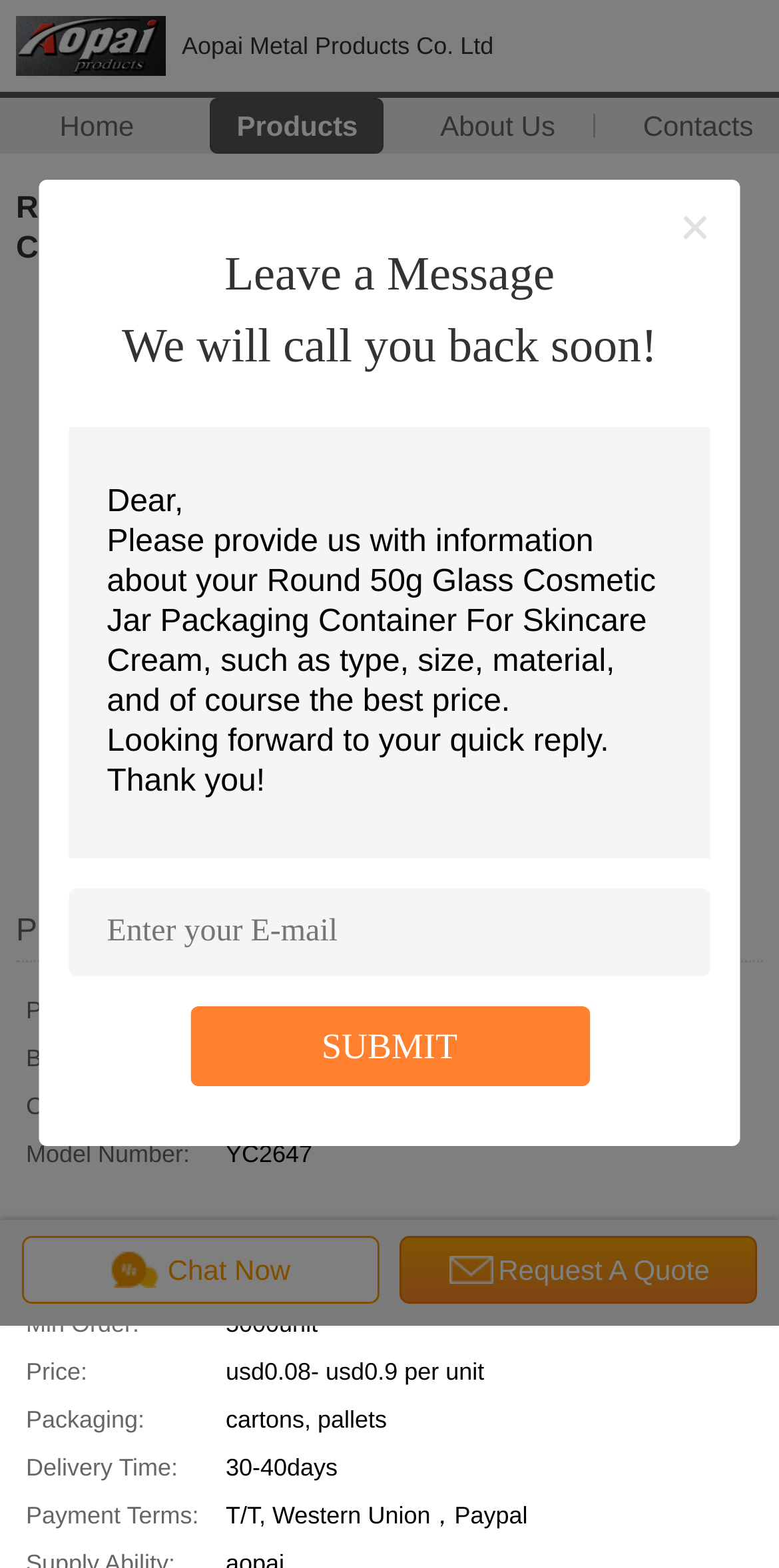Locate and provide the bounding box coordinates for the HTML element that matches this description: "Contact Us".

[0.526, 0.487, 0.938, 0.533]